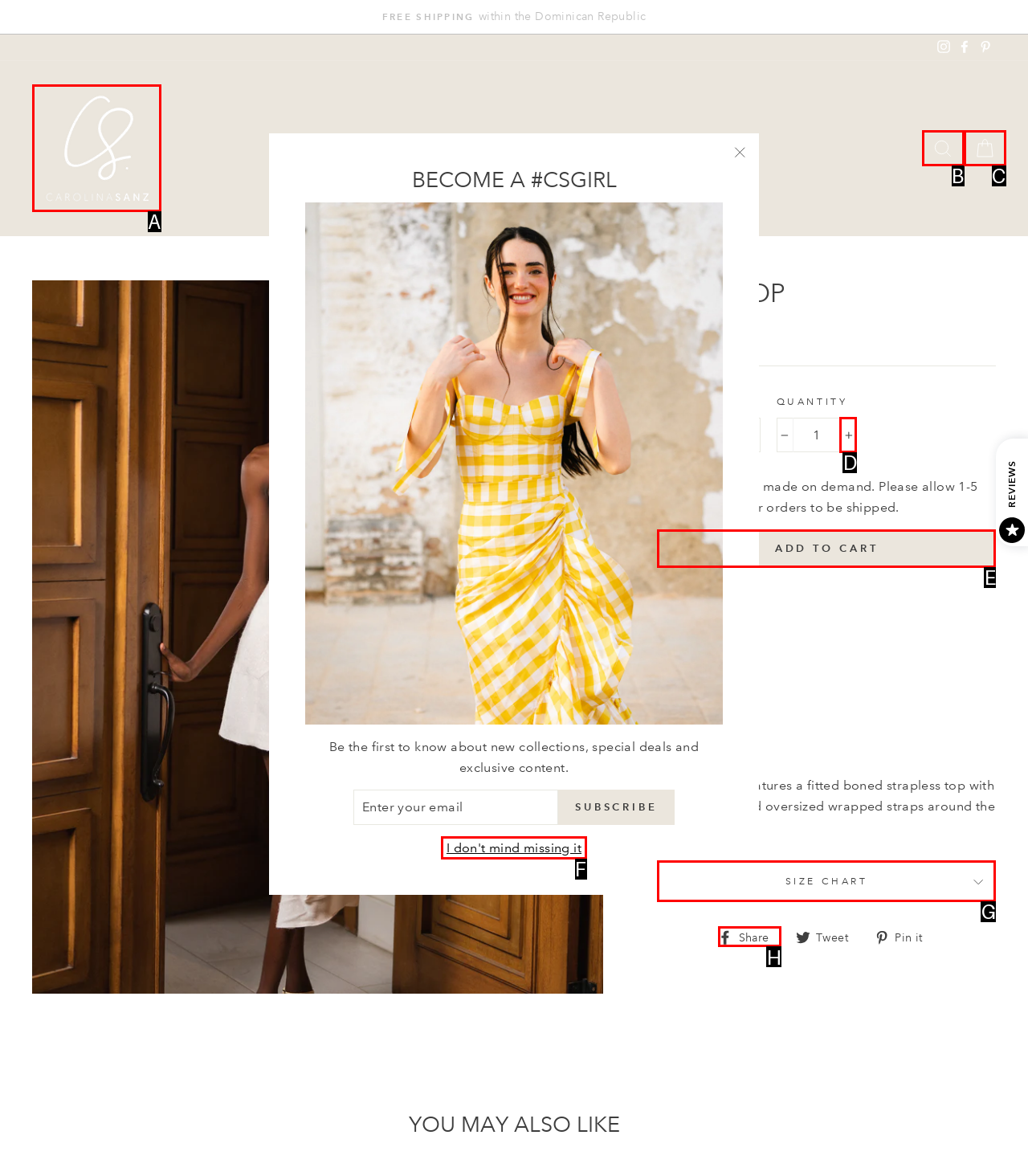From the given choices, determine which HTML element aligns with the description: Add to cart Respond with the letter of the appropriate option.

E